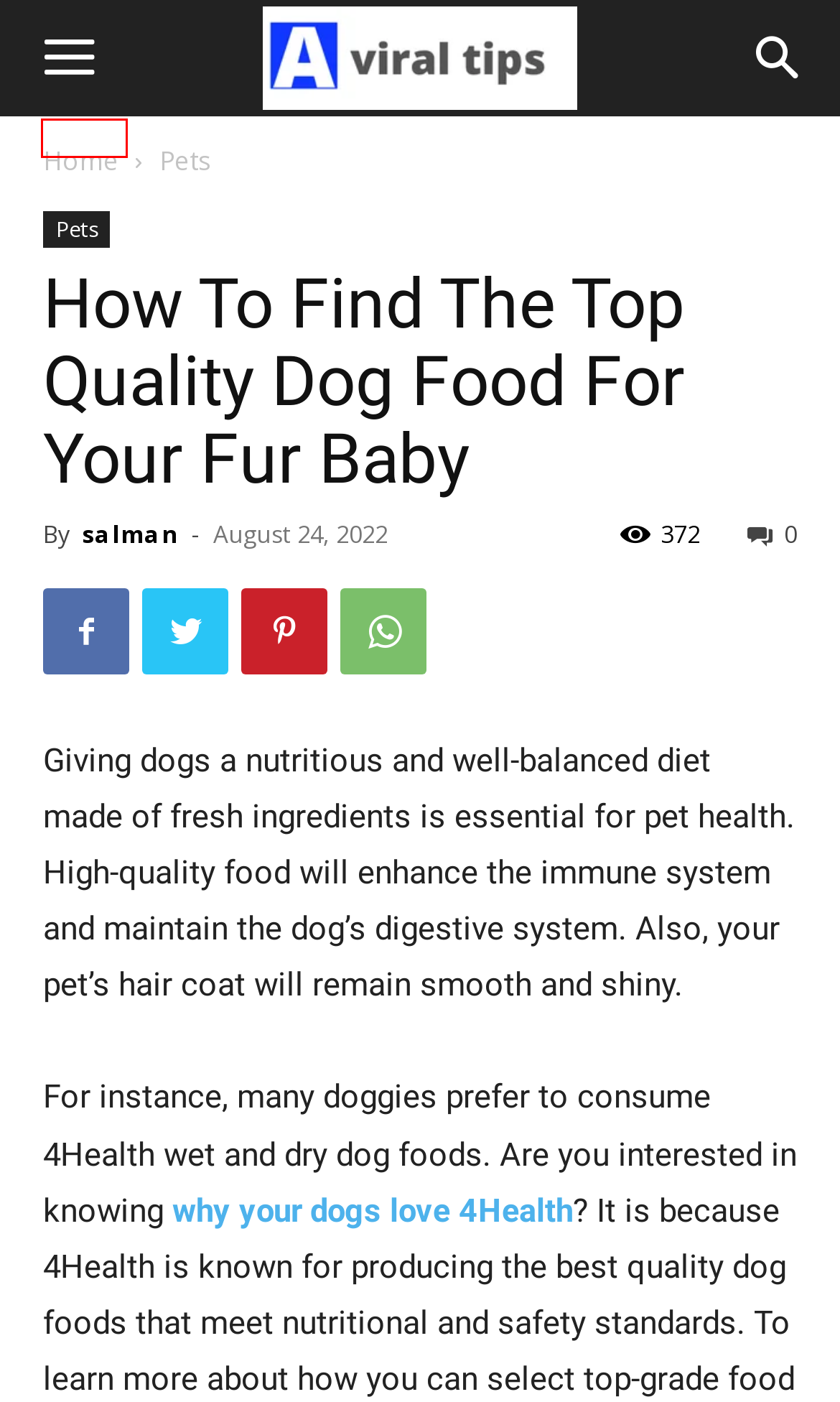You are presented with a screenshot of a webpage containing a red bounding box around a particular UI element. Select the best webpage description that matches the new webpage after clicking the element within the bounding box. Here are the candidates:
A. Legendary Journeys: Mythical Adventures in Online Slot Realms - Amazing Viral Tips
B. Pets - Amazing Viral Tips
C. Adding Style to Your Wardrobe: Astute Buying Techniques for the Trend-Setter - Amazing Viral Tips
D. Contact Us - Amazing Viral Tips
E. Why Grooming is important for your Pet? - Amazing Viral Tips
F. Home - Amazing Viral Tips
G. Page Not Found - Amazing Viral Tips
H. About Us - Amazing Viral Tips

F